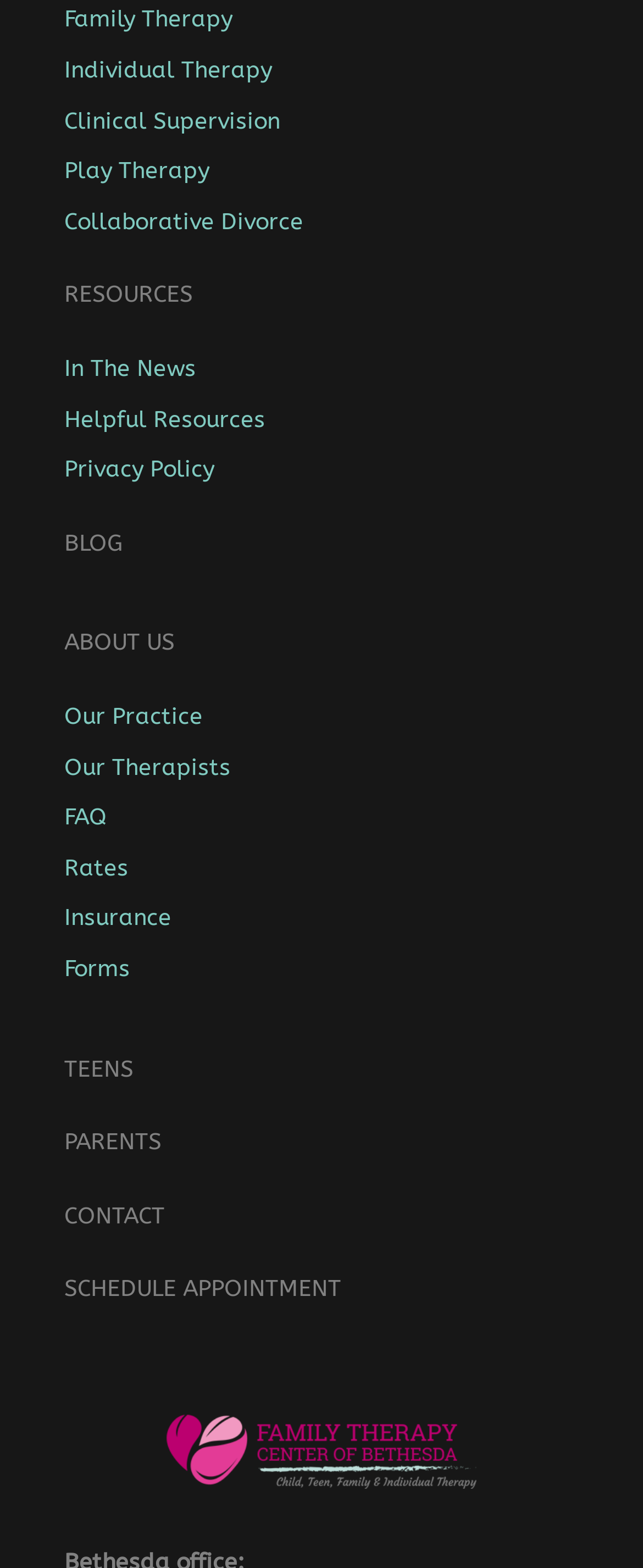Please answer the following query using a single word or phrase: 
What is the section title above the 'In The News' link?

RESOURCES